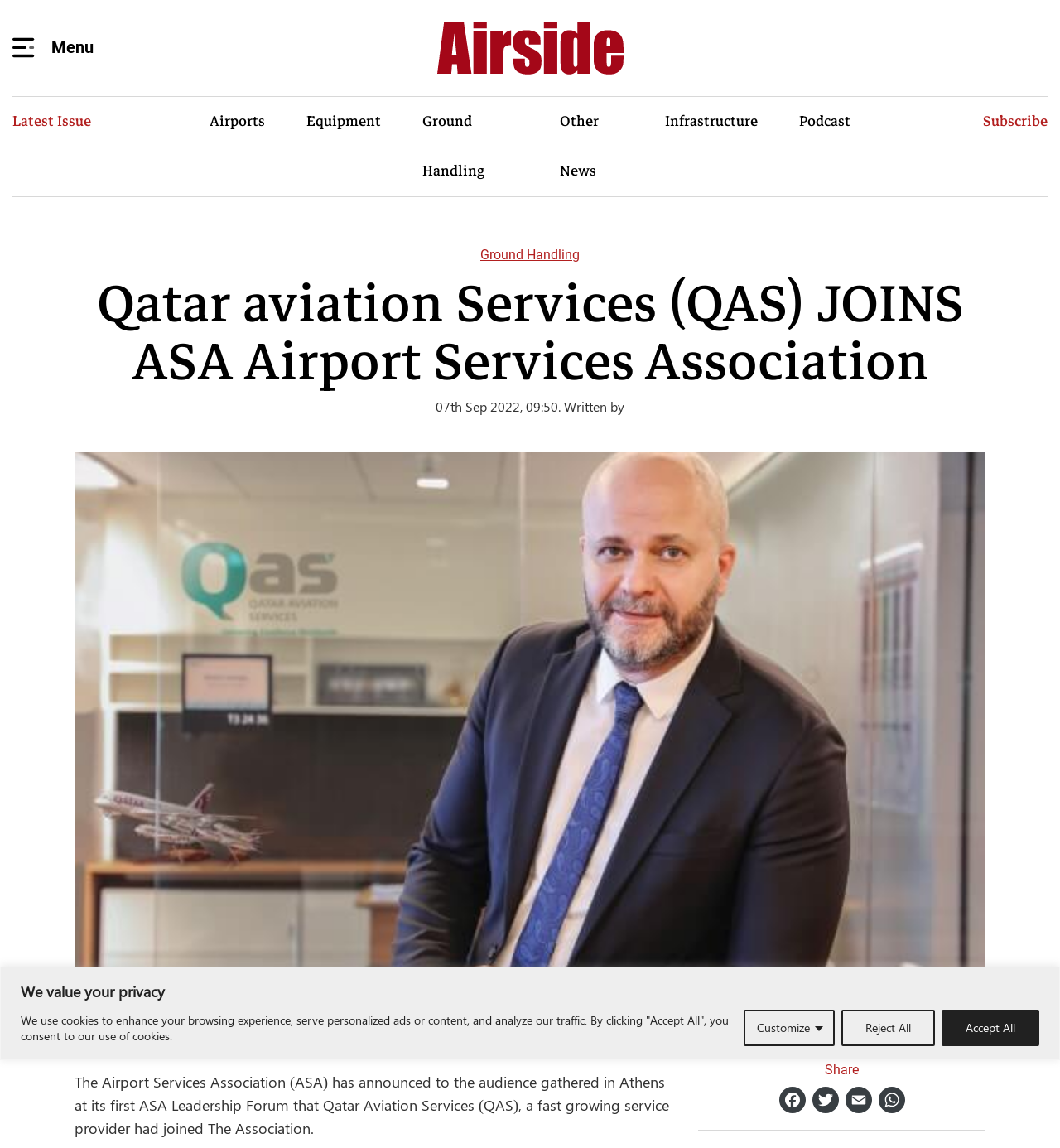Highlight the bounding box of the UI element that corresponds to this description: "Other News".

[0.508, 0.084, 0.608, 0.171]